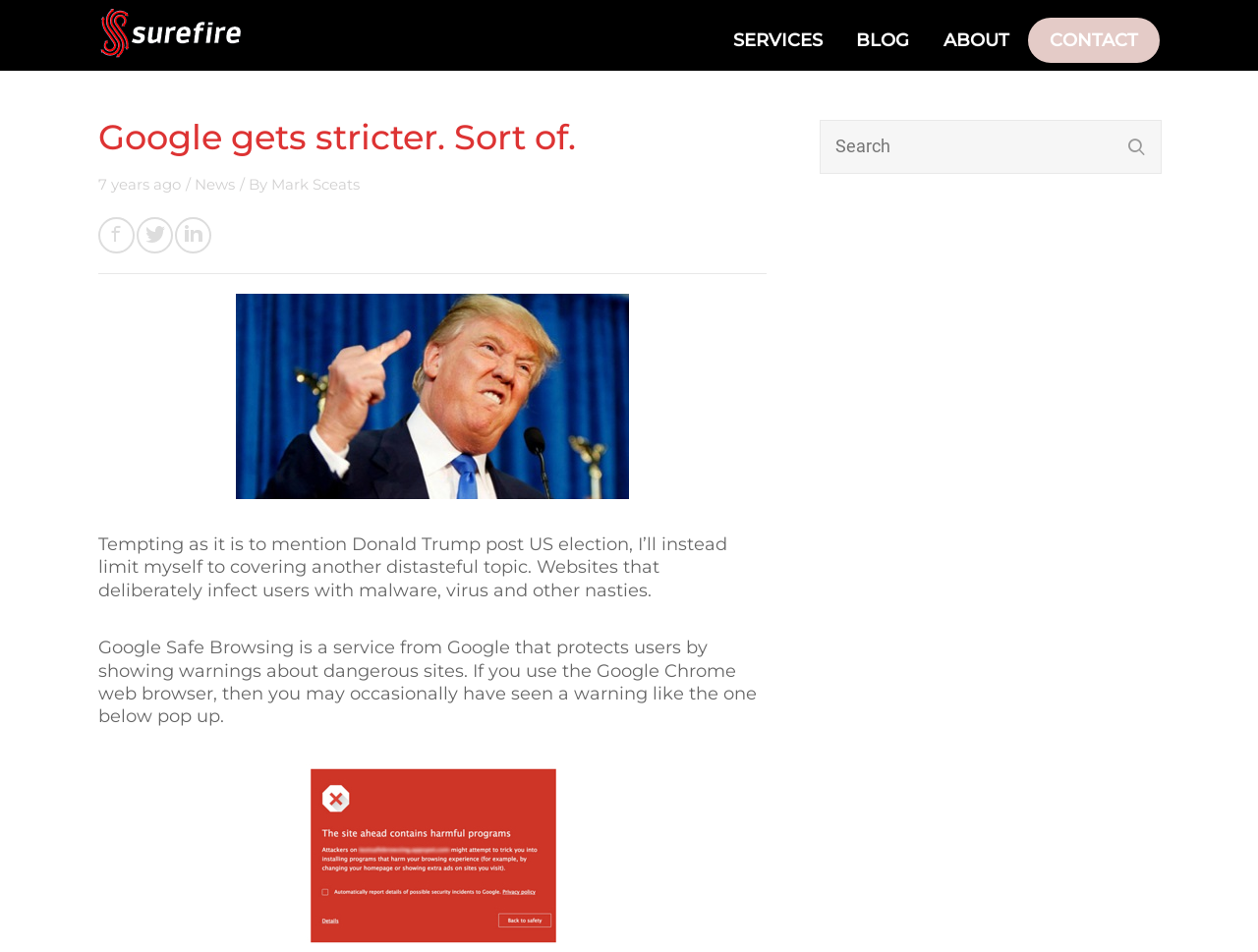Determine the bounding box coordinates for the UI element matching this description: "CONTACT".

[0.817, 0.019, 0.922, 0.066]